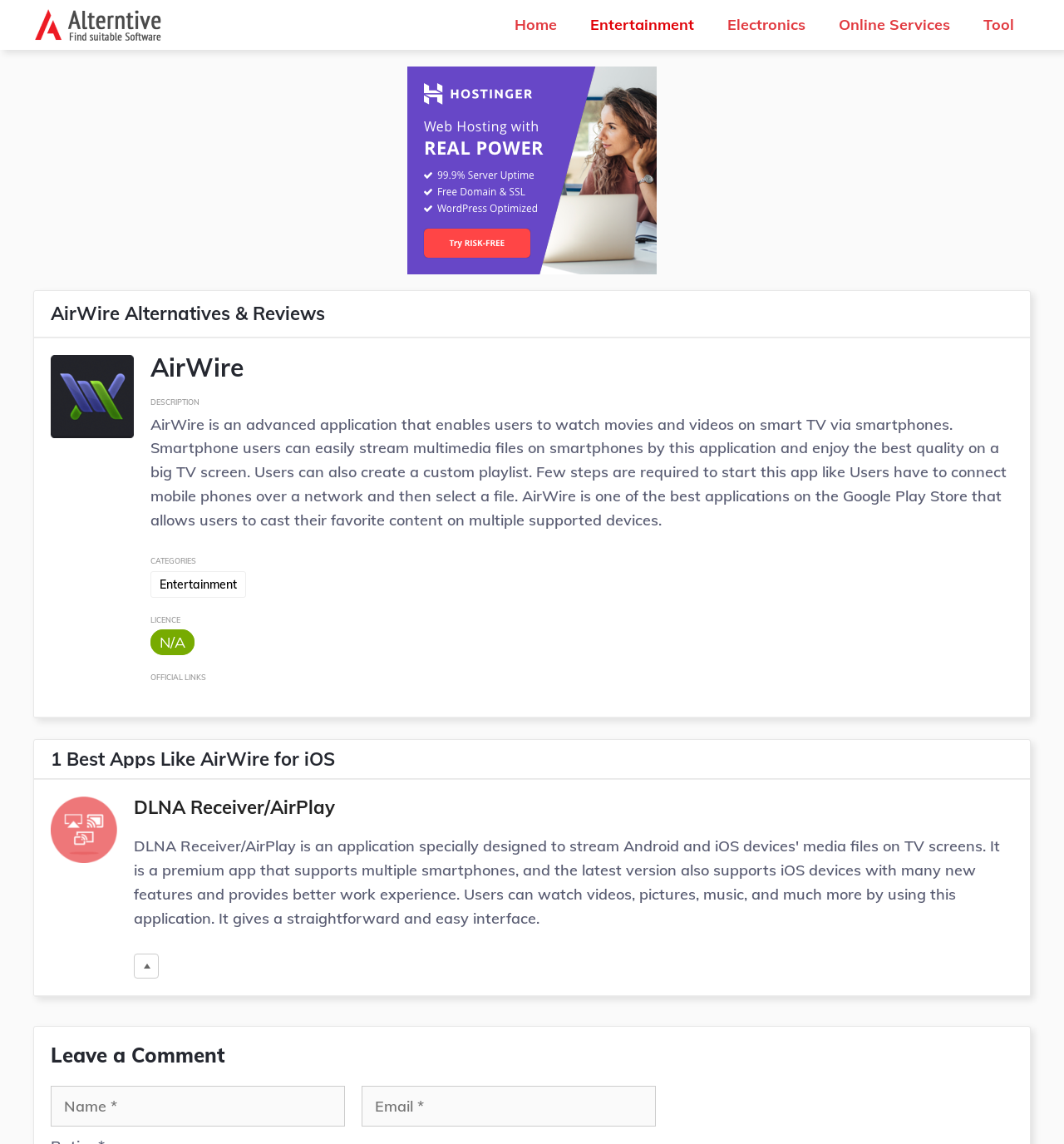How many alternatives to AirWire are listed on this webpage?
Based on the screenshot, provide your answer in one word or phrase.

1